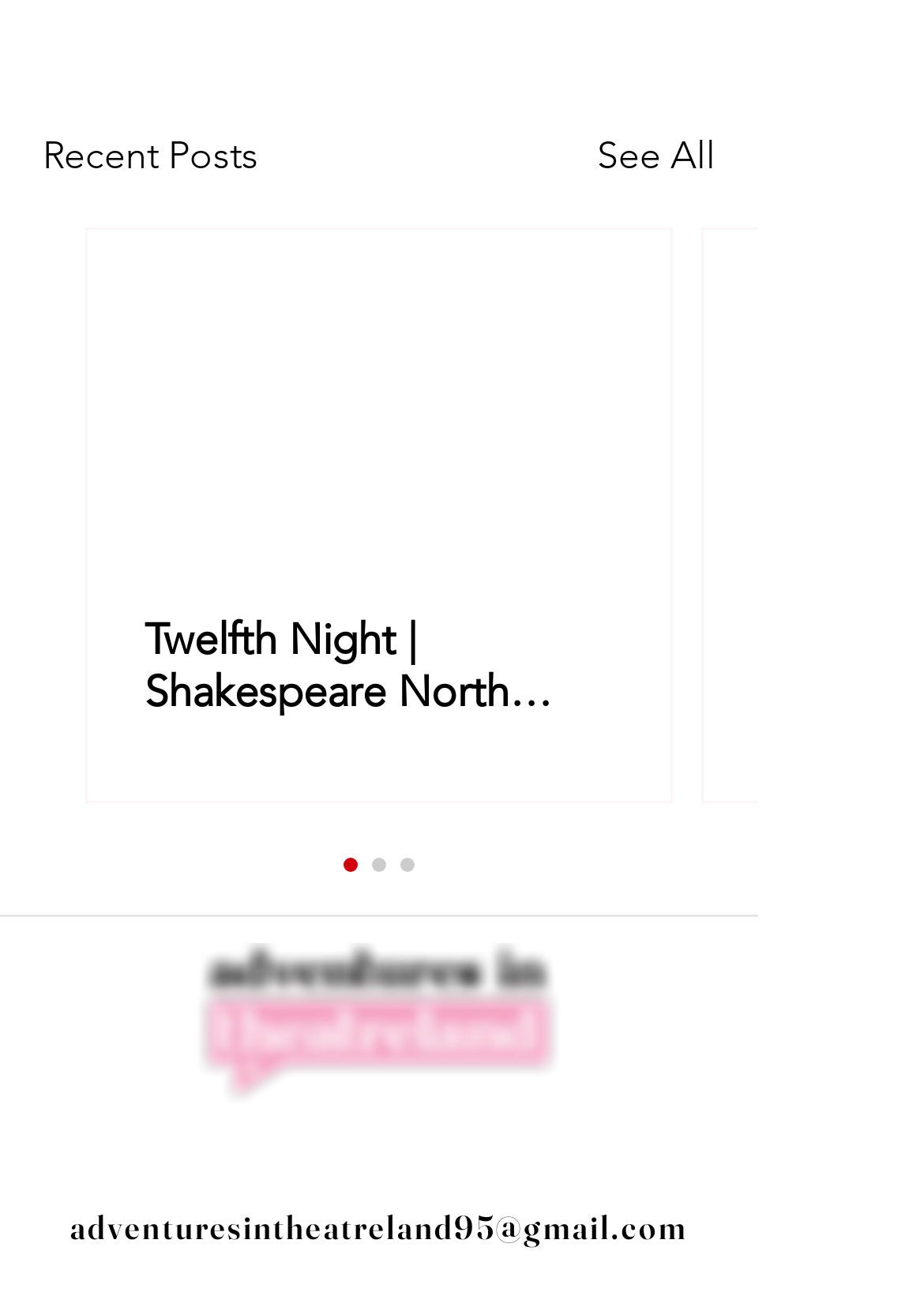Extract the bounding box coordinates of the UI element described: "See All". Provide the coordinates in the format [left, top, right, bottom] with values ranging from 0 to 1.

[0.646, 0.098, 0.774, 0.142]